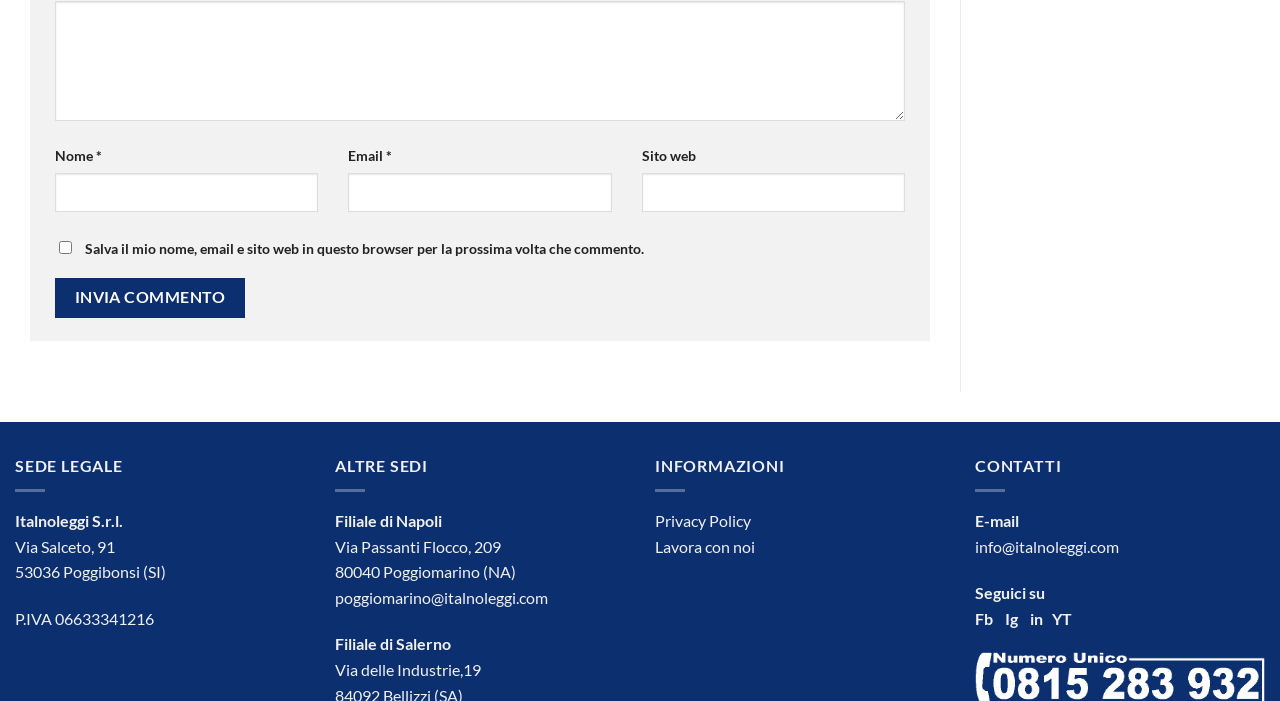Provide the bounding box coordinates for the area that should be clicked to complete the instruction: "Enter your comment".

[0.043, 0.001, 0.707, 0.172]